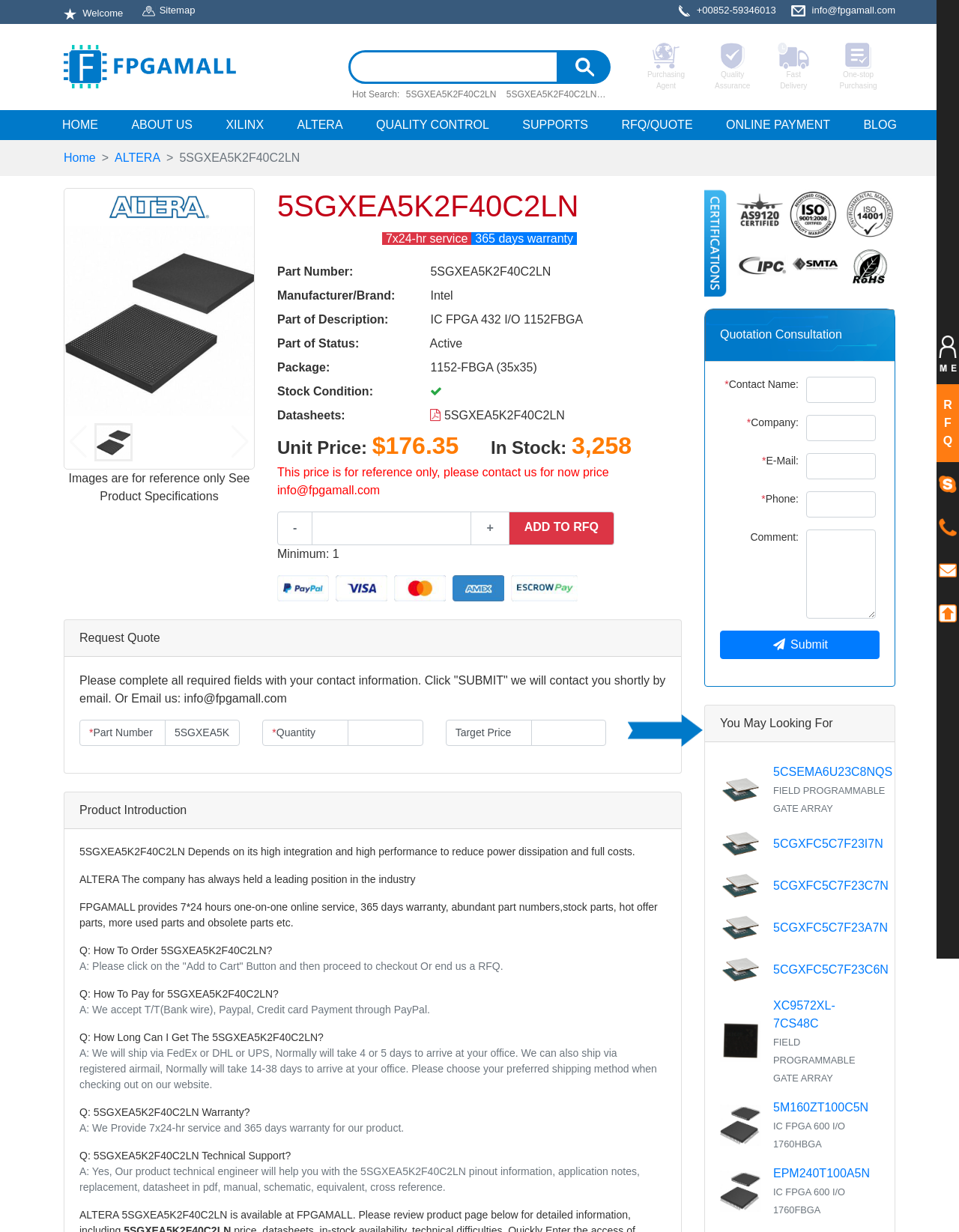Extract the bounding box coordinates for the UI element described by the text: "Roberto Cavalli.". The coordinates should be in the form of [left, top, right, bottom] with values between 0 and 1.

None